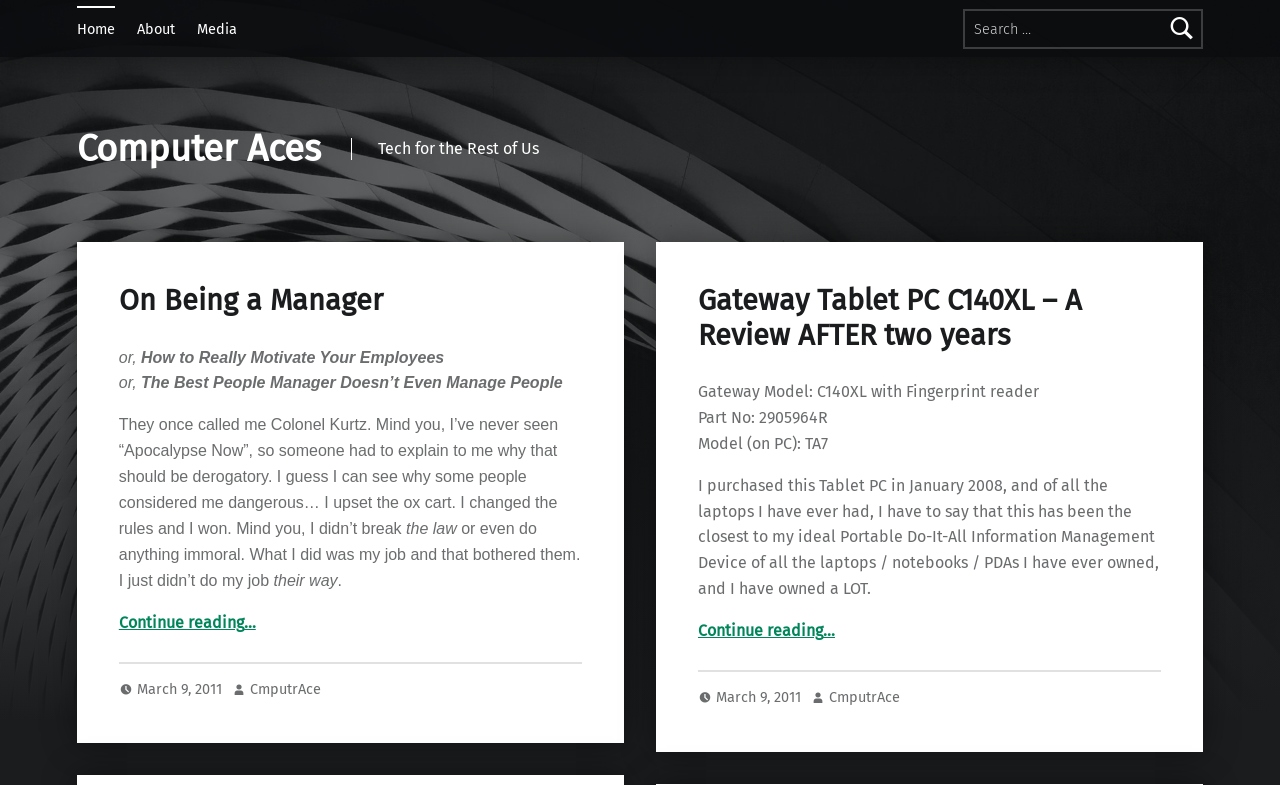Can you specify the bounding box coordinates of the area that needs to be clicked to fulfill the following instruction: "Search for something"?

[0.753, 0.011, 0.94, 0.062]